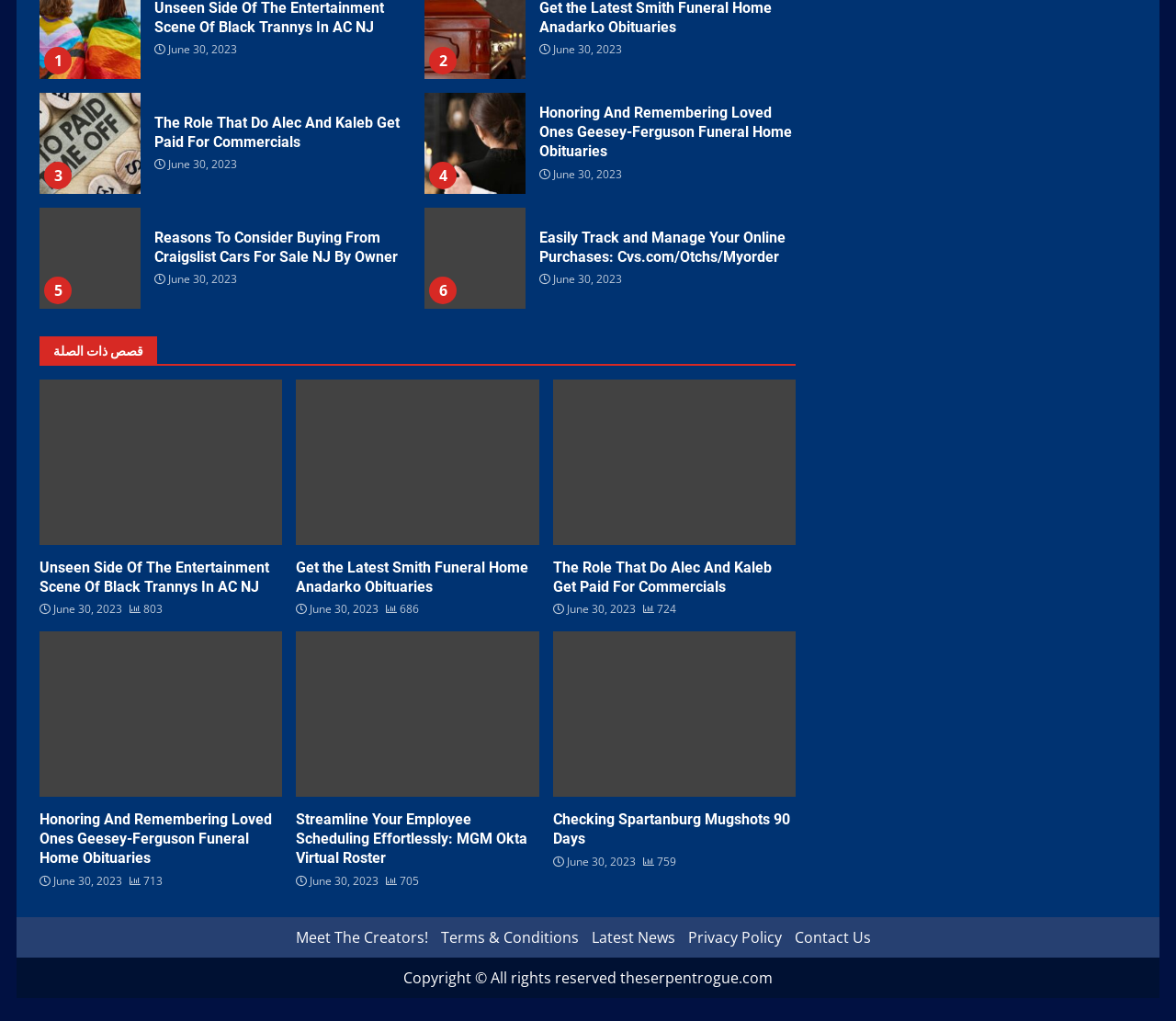What is the copyright information mentioned at the bottom of the webpage?
Refer to the image and provide a detailed answer to the question.

The copyright information at the bottom of the webpage states 'Copyright © All rights reserved theserpentrogue.com', indicating that the website is owned and operated by theserpentrogue.com.